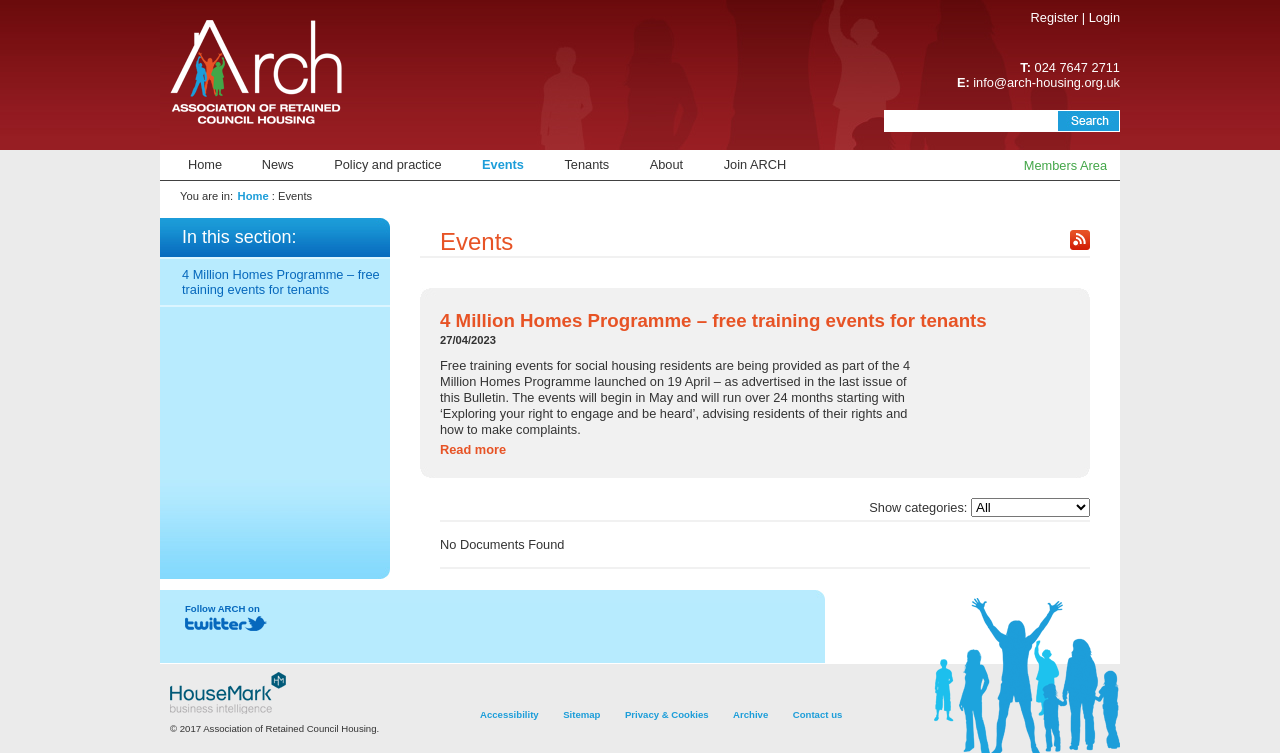What is the email address to contact ARCH?
Please provide a single word or phrase in response based on the screenshot.

info@arch-housing.org.uk